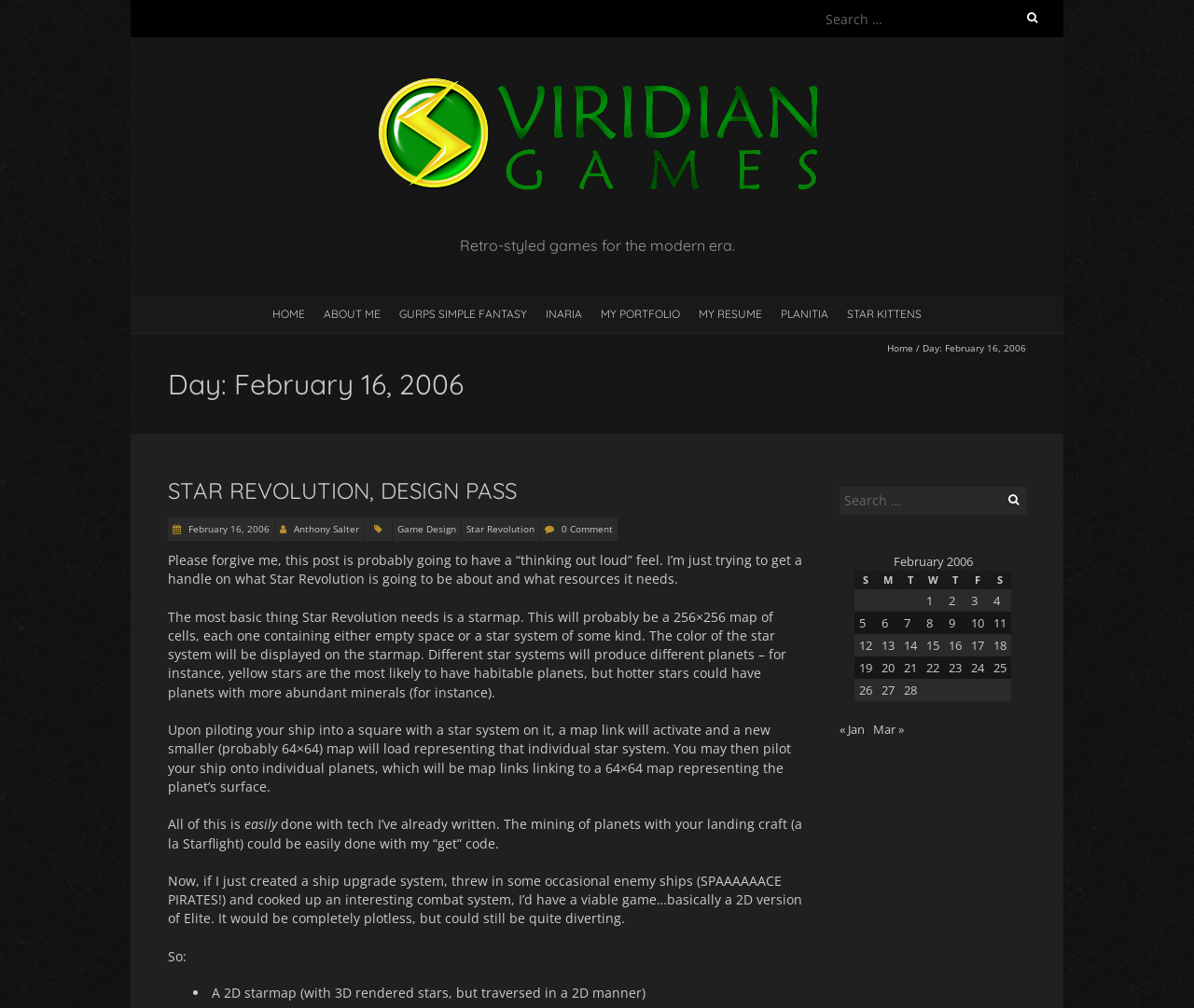Please provide the bounding box coordinates for the UI element as described: "Home". The coordinates must be four floats between 0 and 1, represented as [left, top, right, bottom].

[0.22, 0.293, 0.263, 0.328]